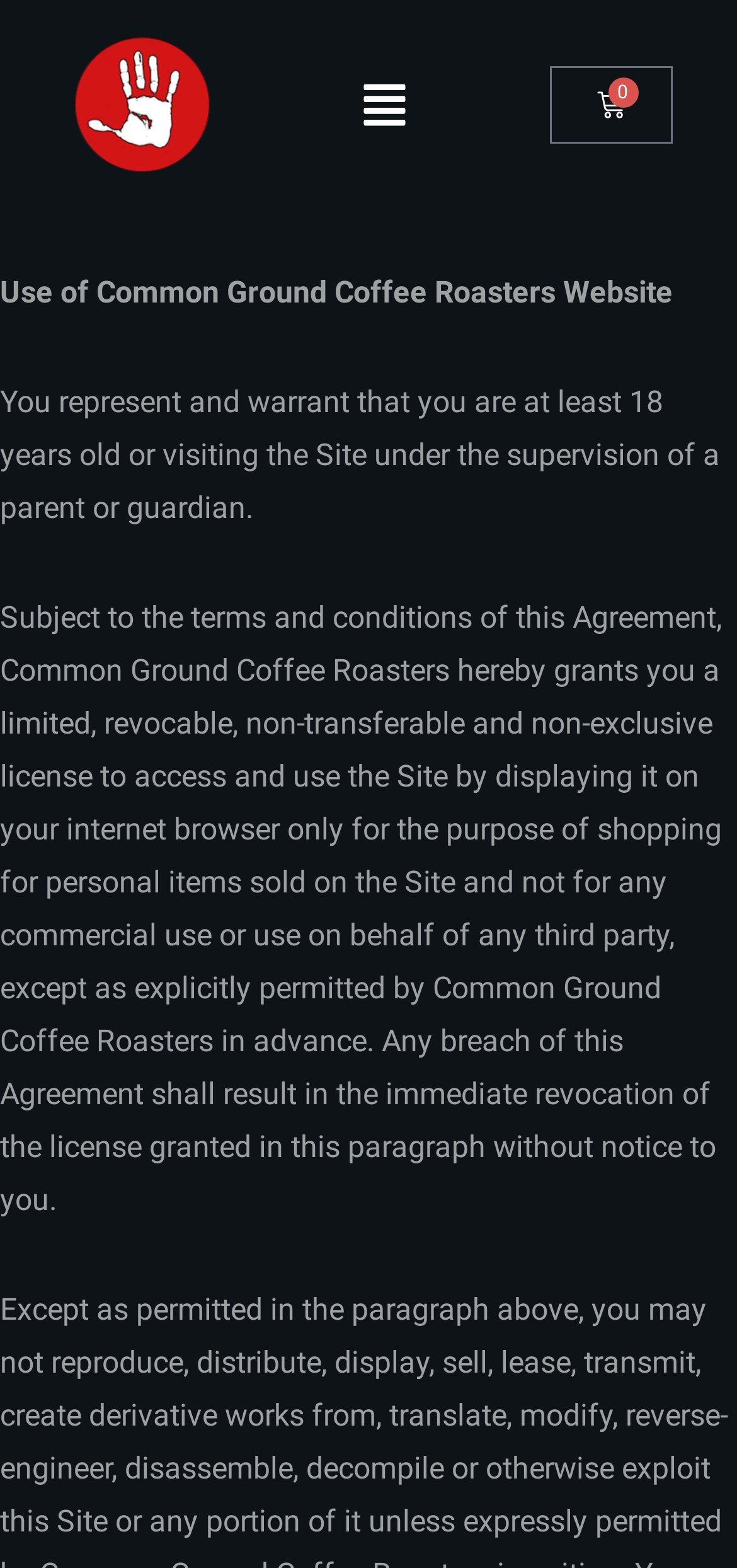Locate the UI element described as follows: "Menu". Return the bounding box coordinates as four float numbers between 0 and 1 in the order [left, top, right, bottom].

[0.471, 0.043, 0.574, 0.091]